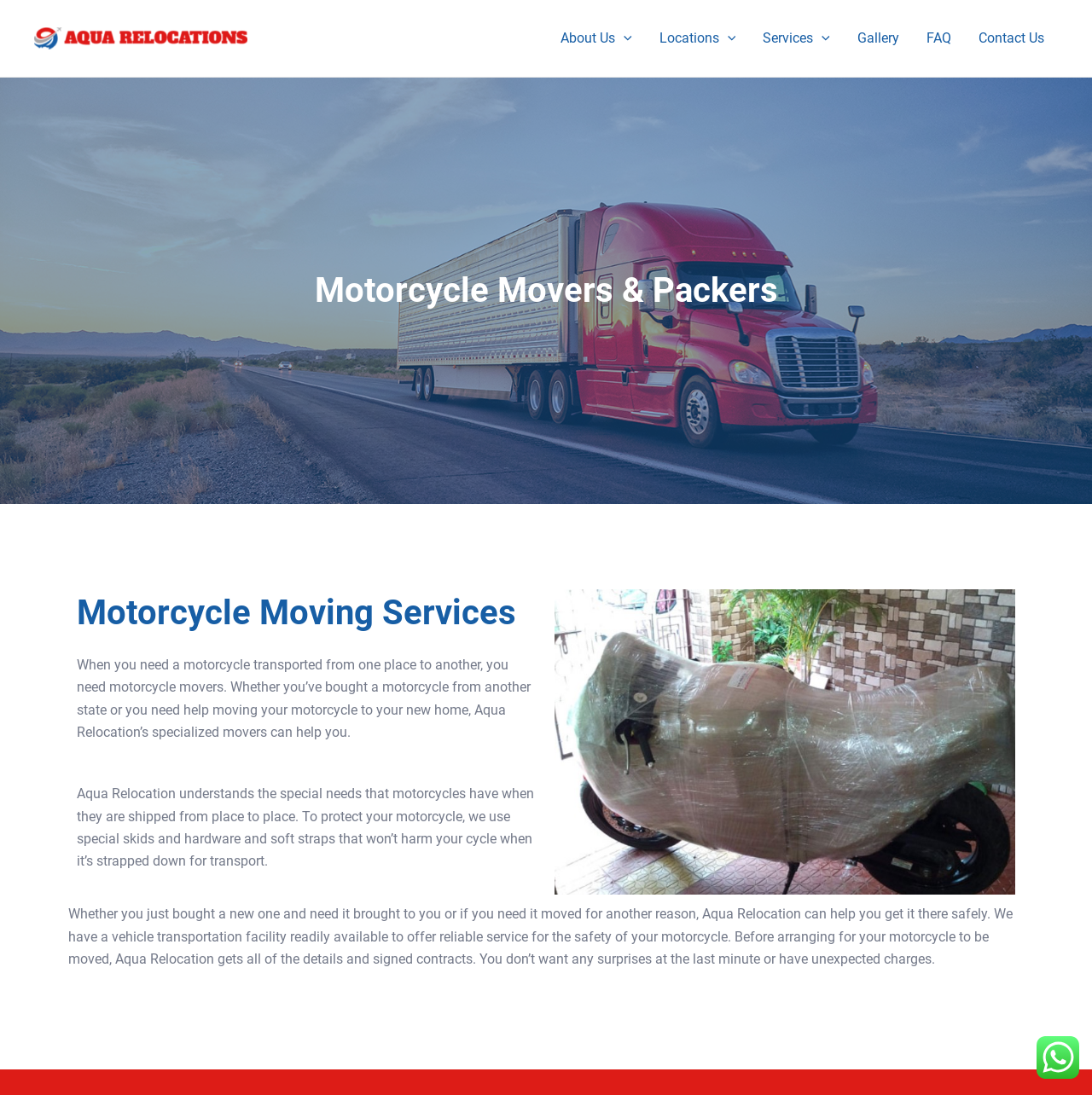Identify the bounding box of the HTML element described here: "Contact Us". Provide the coordinates as four float numbers between 0 and 1: [left, top, right, bottom].

[0.884, 0.0, 0.969, 0.07]